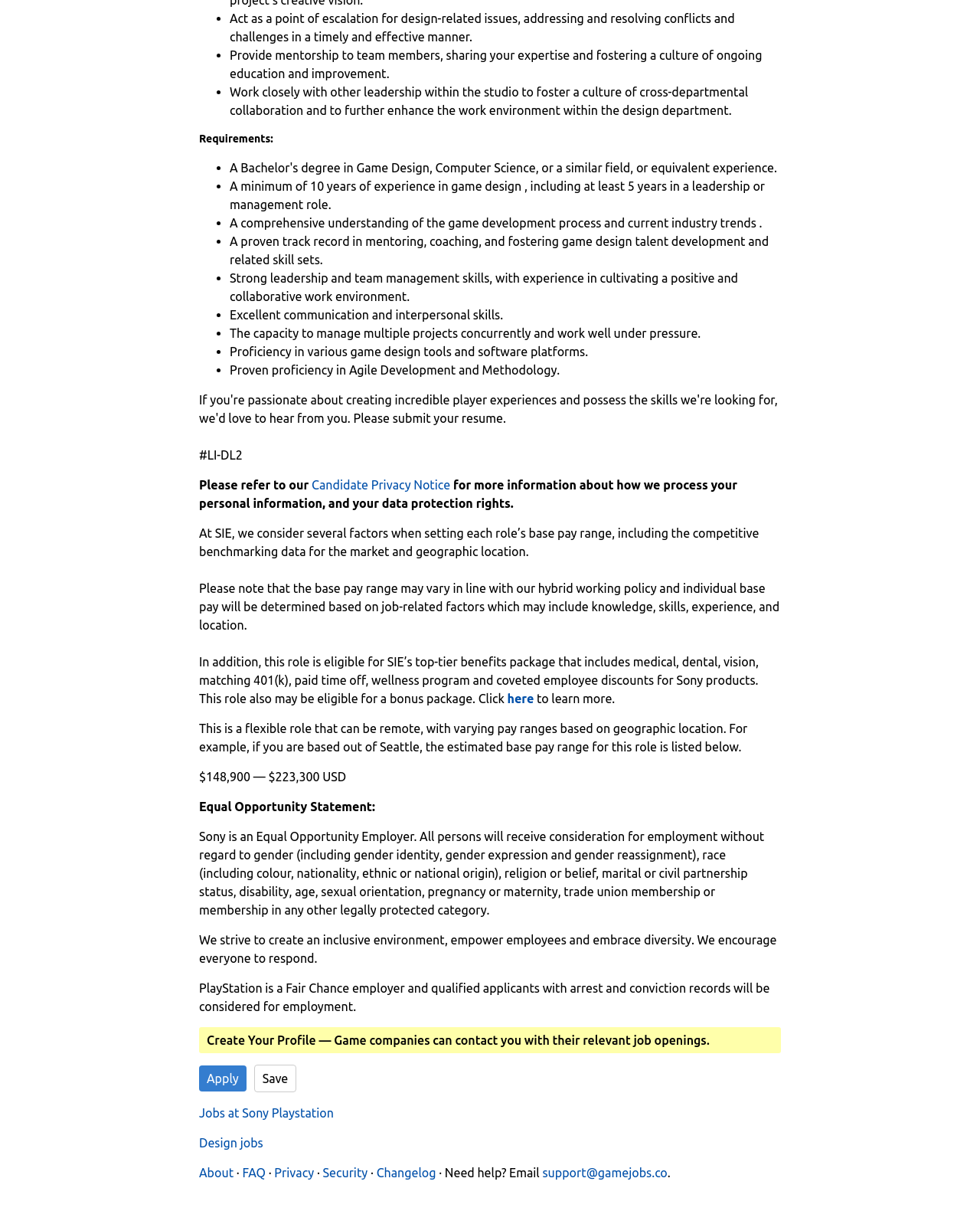Determine the bounding box coordinates of the region to click in order to accomplish the following instruction: "View jobs at Sony Playstation". Provide the coordinates as four float numbers between 0 and 1, specifically [left, top, right, bottom].

[0.203, 0.904, 0.341, 0.915]